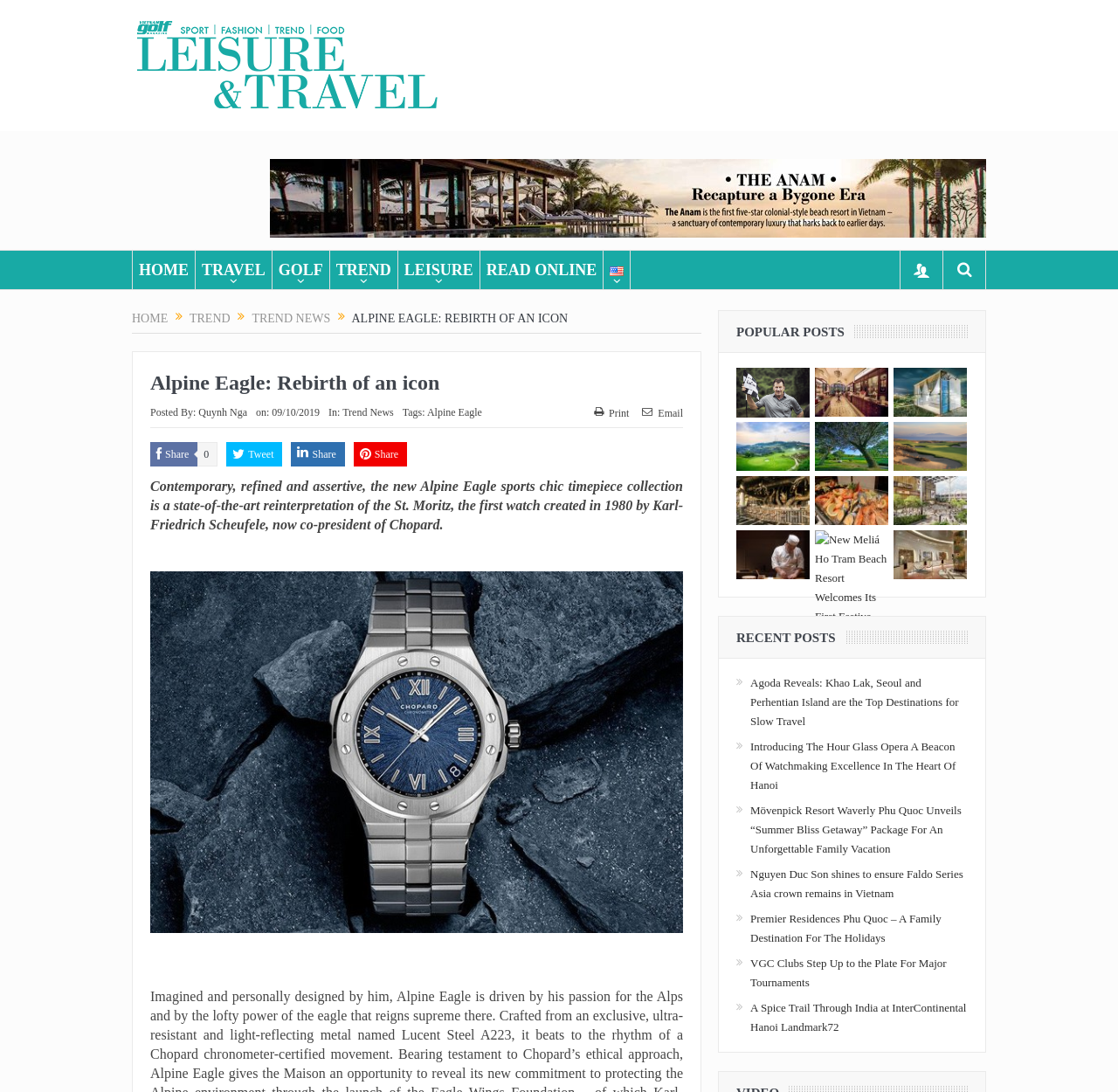Identify the bounding box for the described UI element: "Multiple Sclerosis and Cannabis".

None